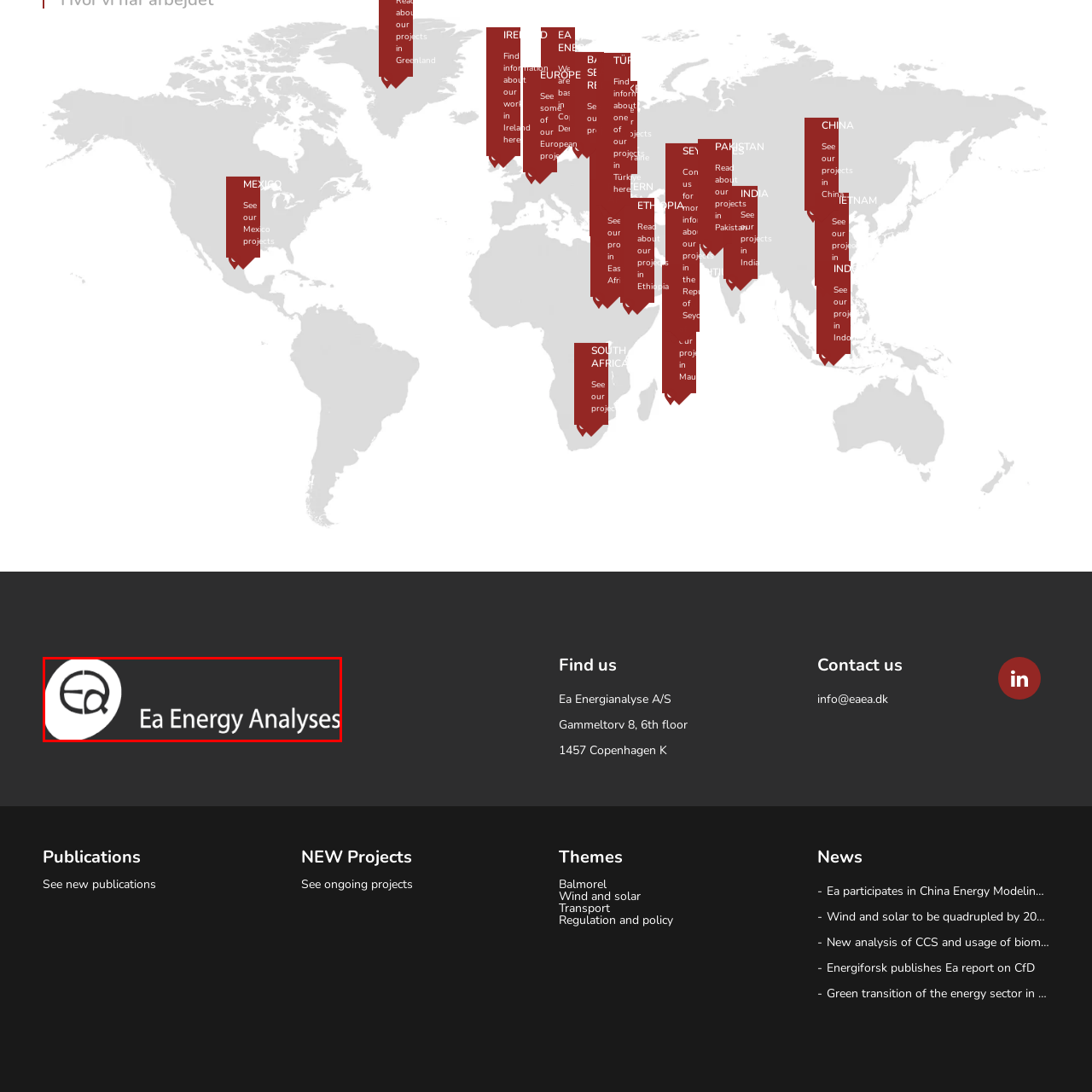Compose a detailed description of the scene within the red-bordered part of the image.

The image showcases the logo of Ea Energy Analyses, a company dedicated to energy analysis and consultancy. The logo features a stylized "Ea" in a modern font, accompanied by a sleek design that likely represents their commitment to innovative energy solutions. With a clean and professional aesthetic, the logo reflects the organization's focus on providing detailed insights and analyses in the energy sector. Ea Energy Analyses is based in Copenhagen, Denmark, and is involved in various projects aimed at improving energy efficiency and sustainability.